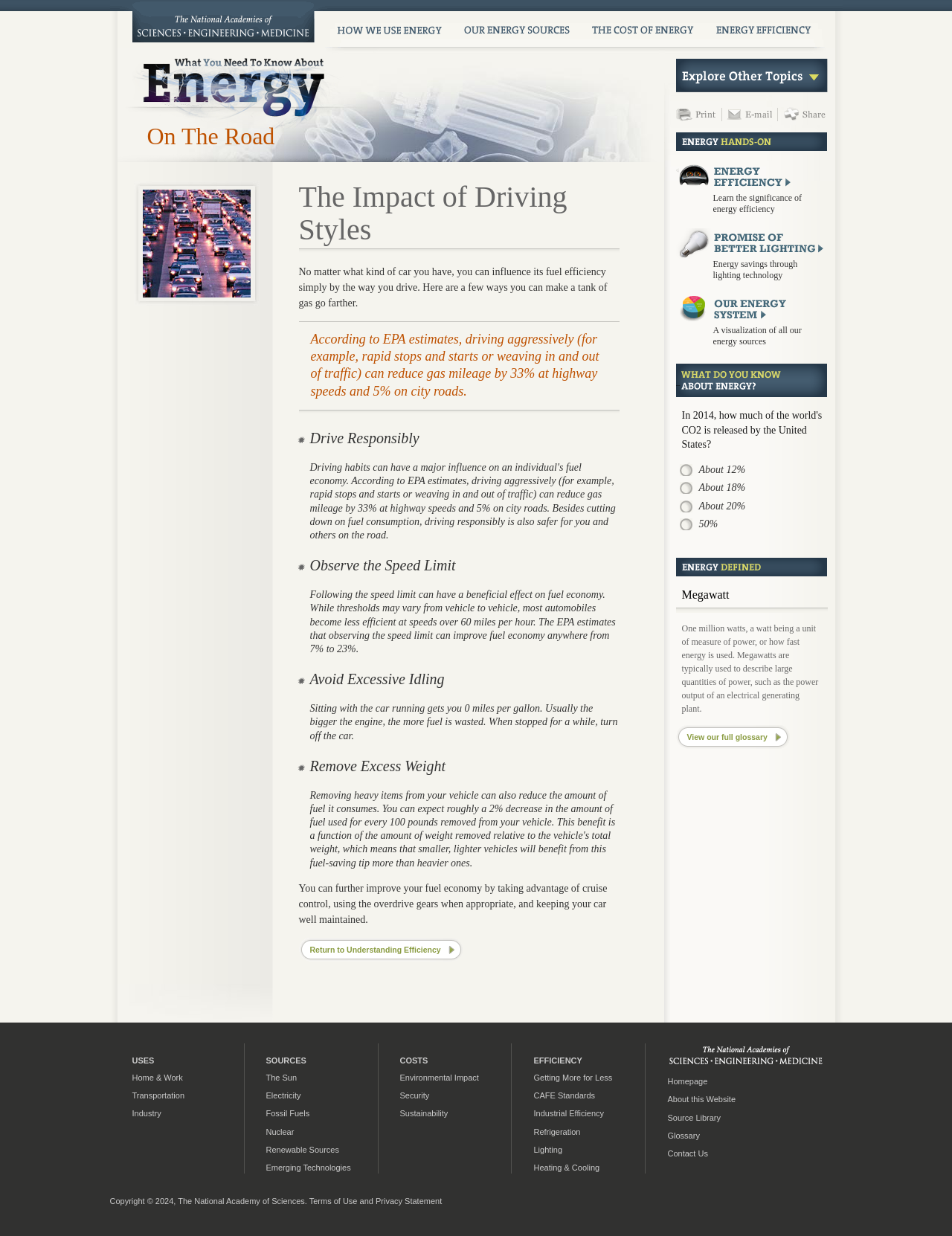Articulate a detailed summary of the webpage's content and design.

This webpage is about understanding the basics of America's current energy situation, provided by the National Academies, advisers to the nation on science, engineering, and medicine. 

At the top of the page, there is a heading "The National Academies" followed by a link to the same name. Below it, there is a heading "What You Need To Know About Energy" with a link to the same name. 

On the left side of the page, there are several links, including "How We Use Energy", "Our Energy Sources", "The Cost of Energy", and "Energy Efficiency". 

In the main content area, there is a heading "On The Road" followed by a heading "The Impact of Driving Styles". Below it, there is a paragraph of text explaining how driving styles can influence fuel efficiency. 

There is a blockquote with a quote from the EPA about the impact of driving aggressively on gas mileage. 

Below the blockquote, there are several headings, including "Drive Responsibly", "Observe the Speed Limit", "Avoid Excessive Idling", and "Remove Excess Weight", each with a brief description and a list marker. 

Further down, there is a paragraph of text providing additional tips for improving fuel economy, followed by a link to "Return to Understanding Efficiency". 

On the right side of the page, there are several sections, including "Explore Other Topics", "Energy Hands-on", "What do you know about energy?", and "Energy Defined". 

In the "Explore Other Topics" section, there are links to "Print", "E-mail", and "Share". 

In the "Energy Hands-on" section, there are links to learn about energy efficiency, energy savings through lighting technology, and a visualization of all our energy sources. 

In the "What do you know about energy?" section, there is a question about how much of the world's CO2 is released by the United States, with four possible answers. 

In the "Energy Defined" section, there is a description list defining the term "Megawatt", with a link to view the full glossary. 

At the bottom of the page, there are several headings, including "USES", "SOURCES", "COSTS", and "EFFICIENCY", each with several links to related topics. 

Finally, there is a footer section with links to "The National Academies", "Homepage", "About this Website", "Source Library", "Glossary", and "Contact Us".